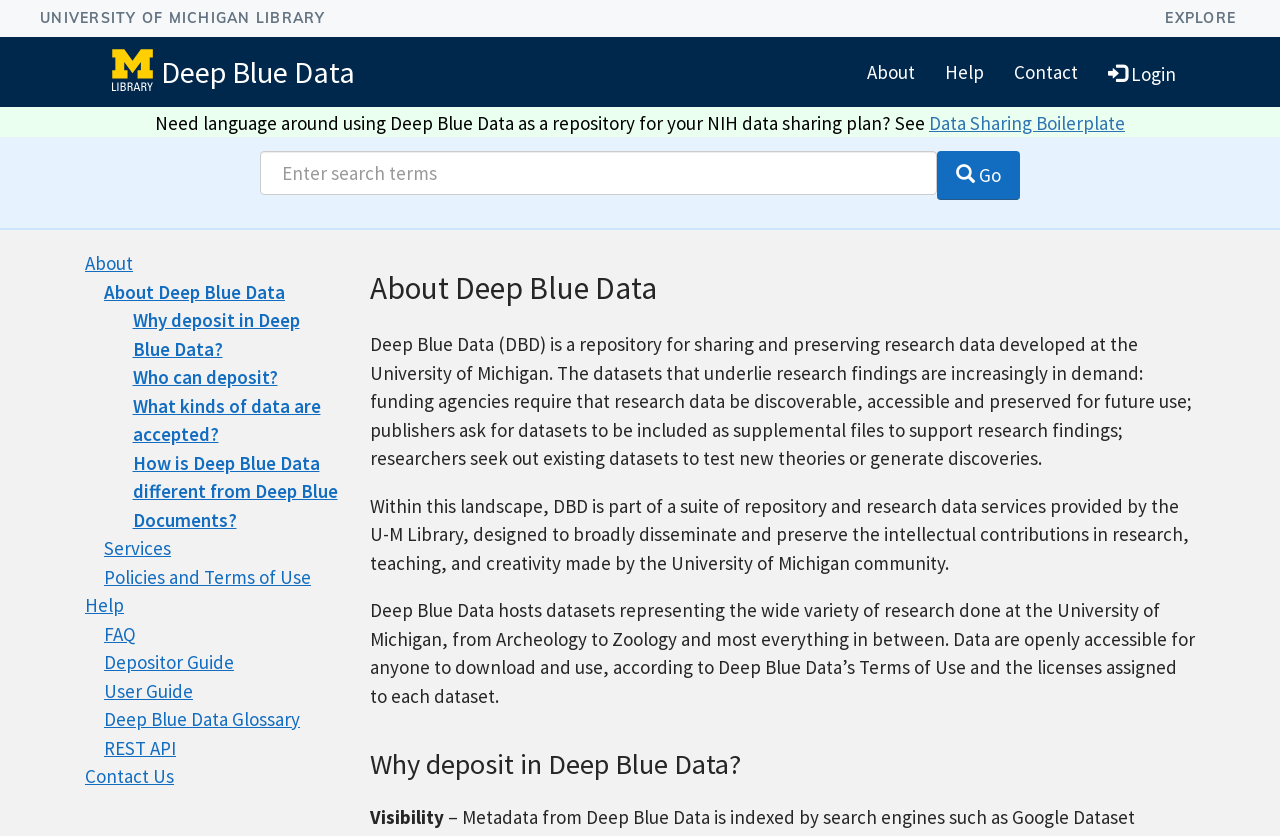Please find the bounding box coordinates of the element's region to be clicked to carry out this instruction: "Click EXPLORE".

[0.904, 0.0, 0.975, 0.044]